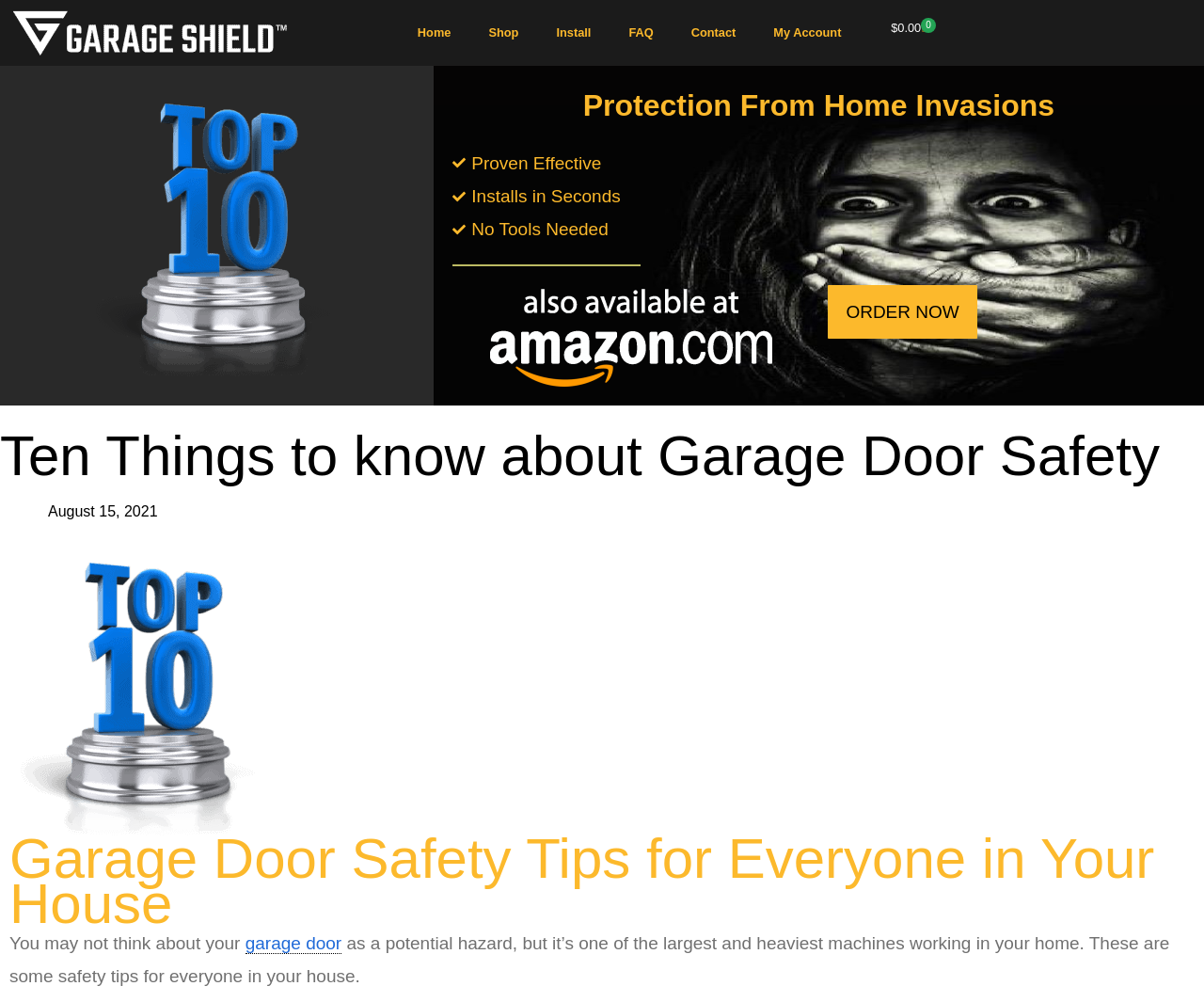What is the call-to-action button?
Refer to the screenshot and answer in one word or phrase.

ORDER NOW